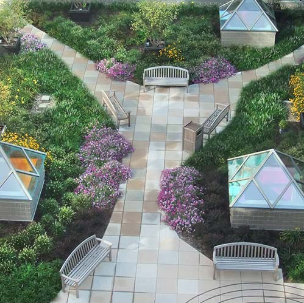What colors are the blooming flowers?
Carefully examine the image and provide a detailed answer to the question.

The blooming flowers in the urban garden come in a variety of colors, including shades of purple, yellow, and green, which can be seen in the vibrant flower beds that line the pathways.